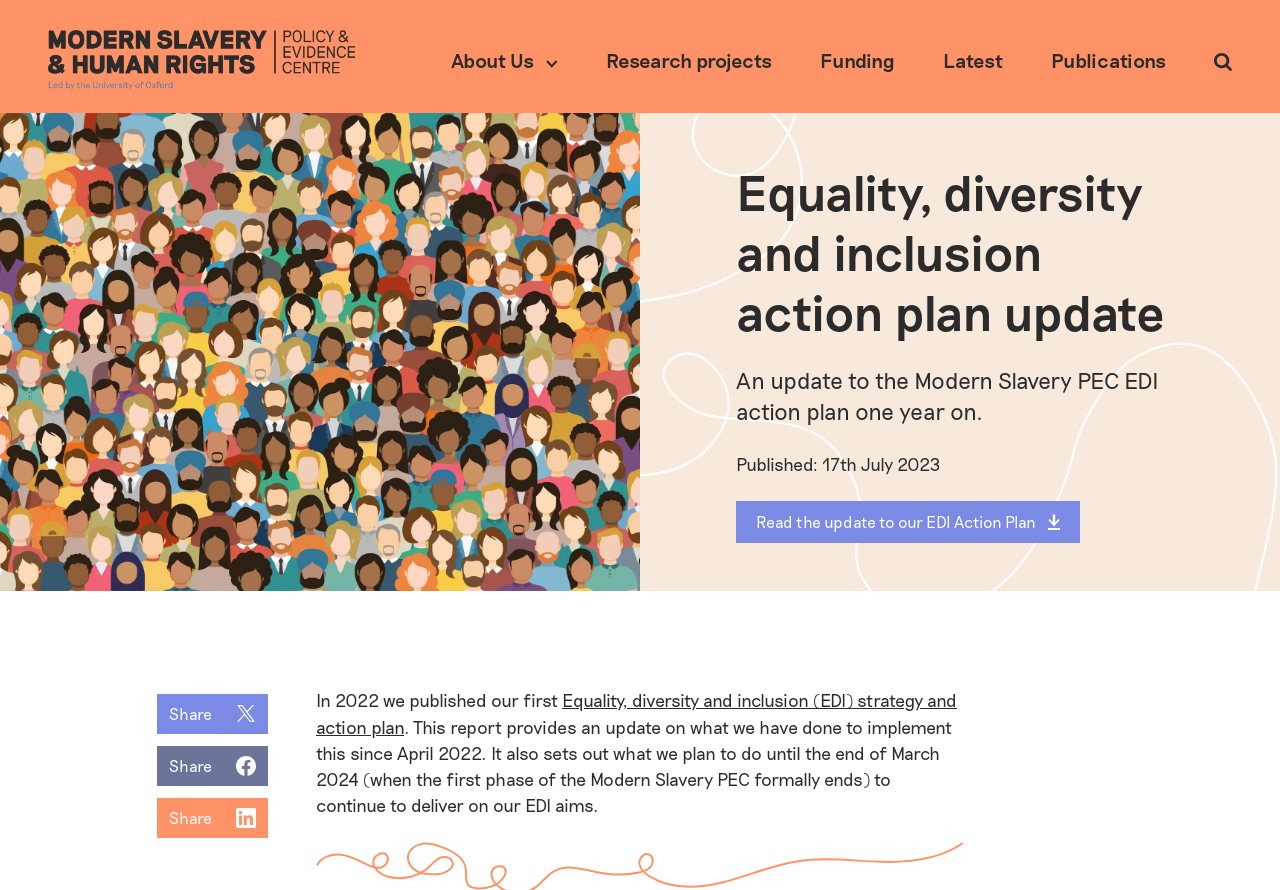What is the name of the action plan being updated?
Please answer the question with as much detail as possible using the screenshot.

The question is asking for the name of the action plan being updated, which can be found in the heading 'Equality, diversity and inclusion action plan update' and also in the StaticText 'An update to the Modern Slavery PEC EDI action plan one year on.'